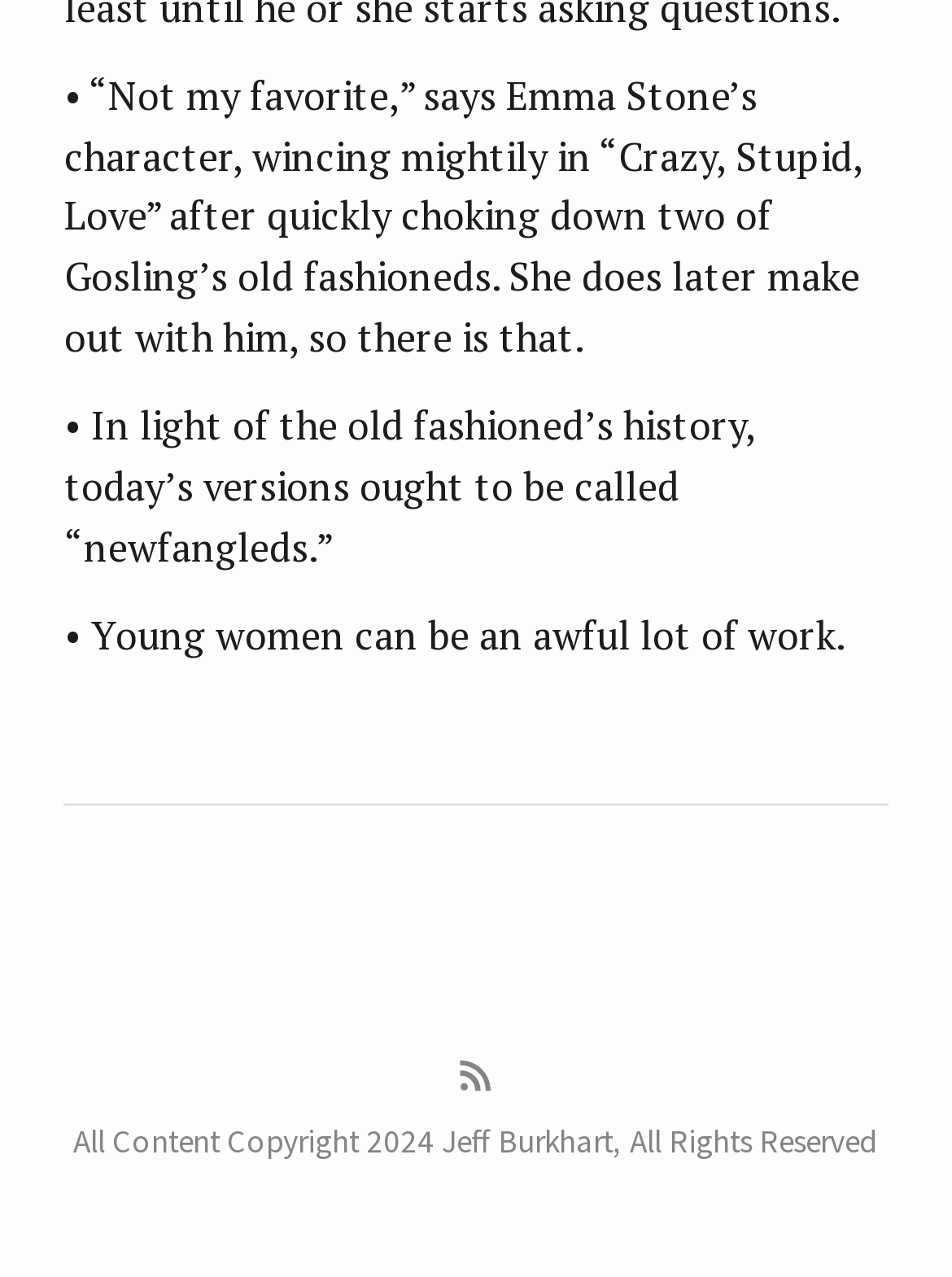Determine the bounding box for the described HTML element: "title="RSS feed"". Ensure the coordinates are four float numbers between 0 and 1 in the format [left, top, right, bottom].

[0.482, 0.827, 0.518, 0.858]